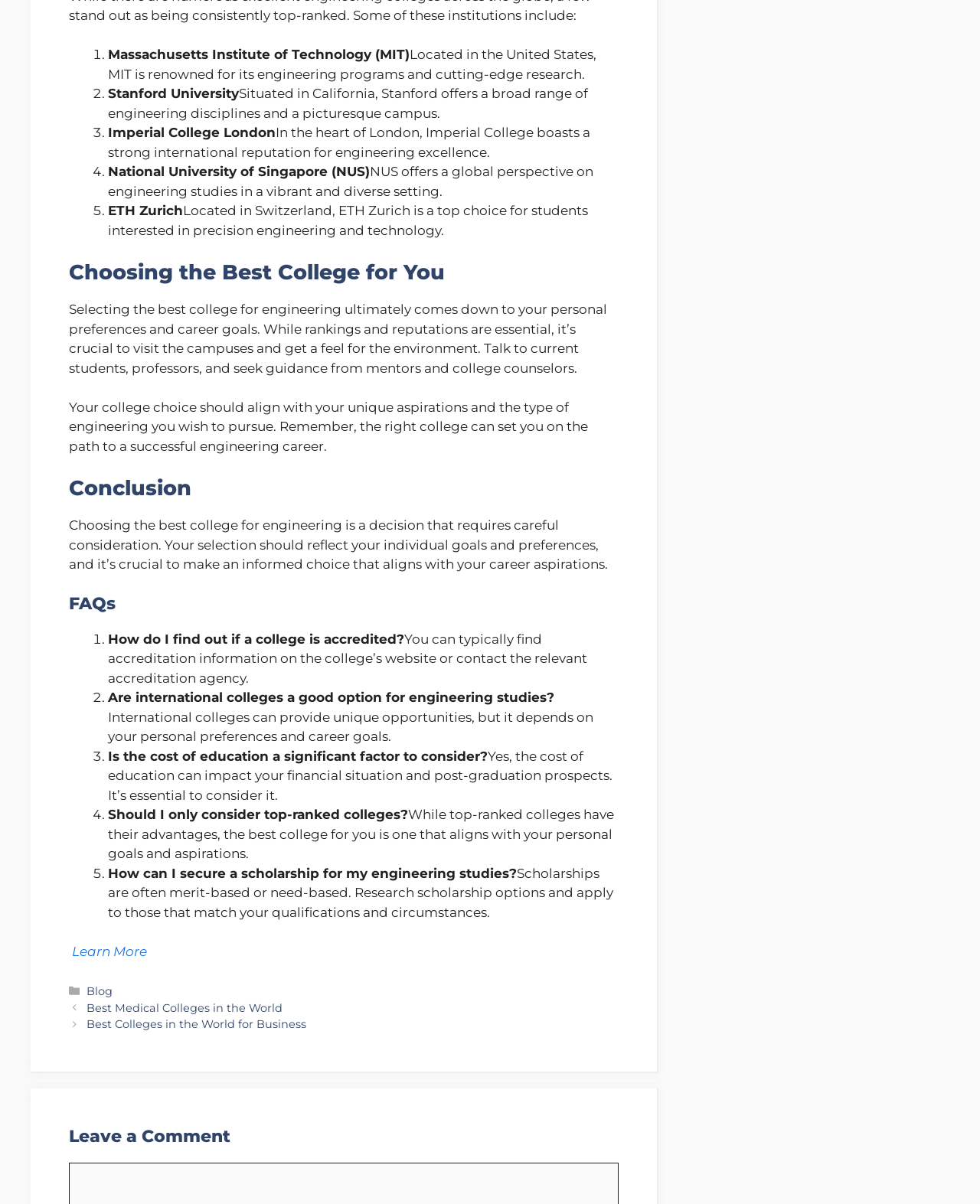Please find the bounding box coordinates of the element that must be clicked to perform the given instruction: "Visit the Contact us page". The coordinates should be four float numbers from 0 to 1, i.e., [left, top, right, bottom].

[0.373, 0.428, 0.435, 0.44]